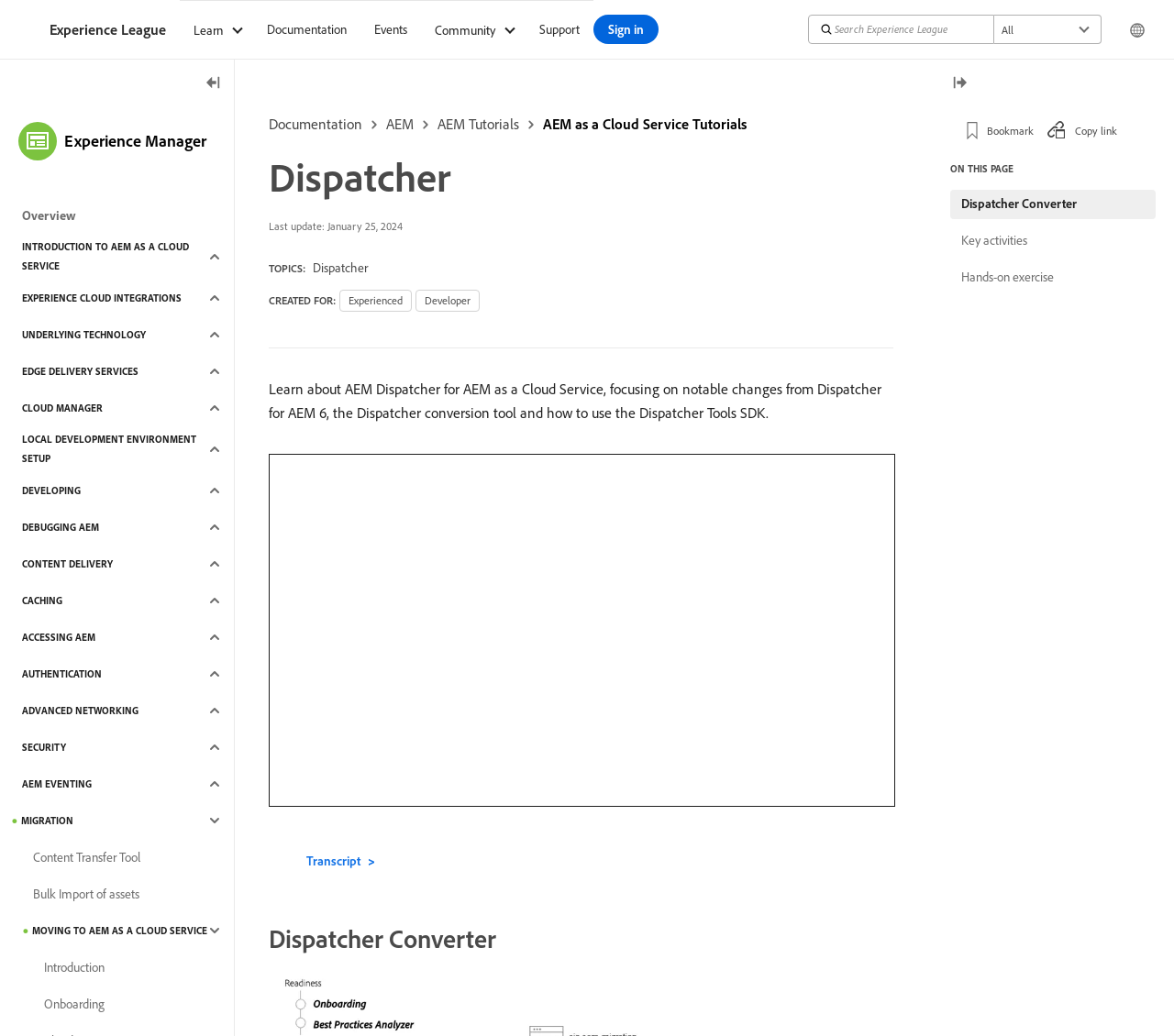Provide a one-word or one-phrase answer to the question:
How many search-related elements are there in the top navigation?

3